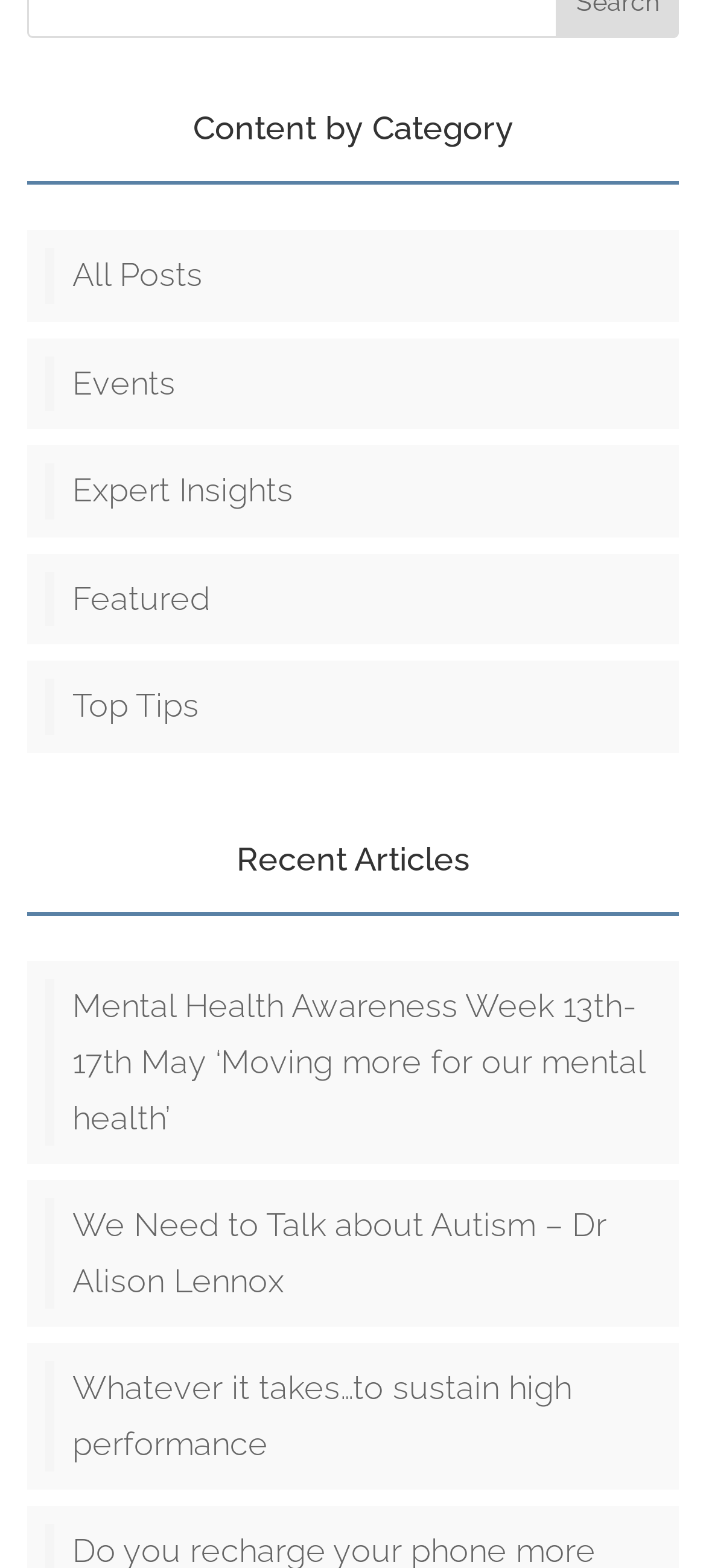Locate the bounding box coordinates of the clickable part needed for the task: "Check recent articles".

[0.038, 0.538, 0.962, 0.584]